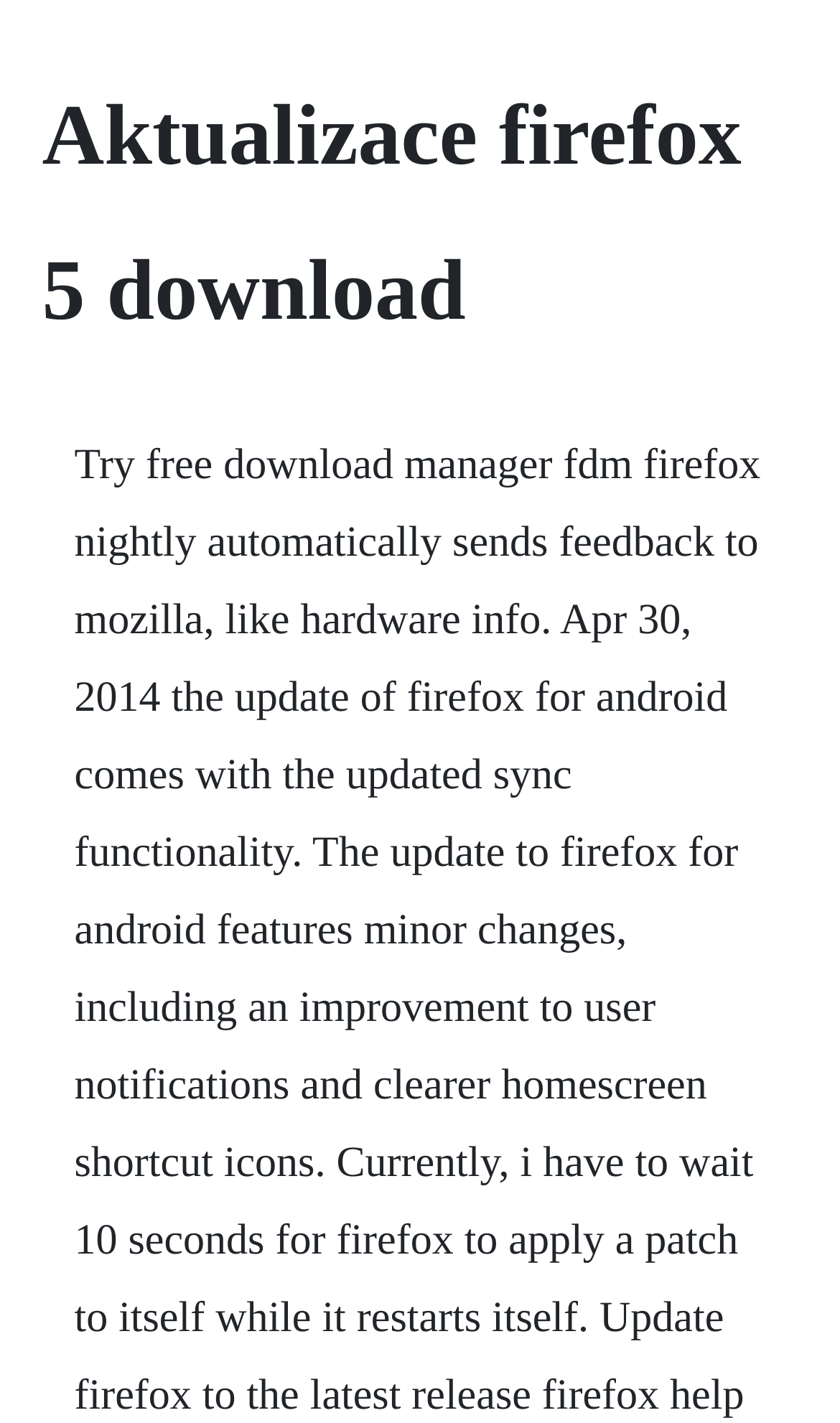Extract the primary heading text from the webpage.

Aktualizace firefox 5 download